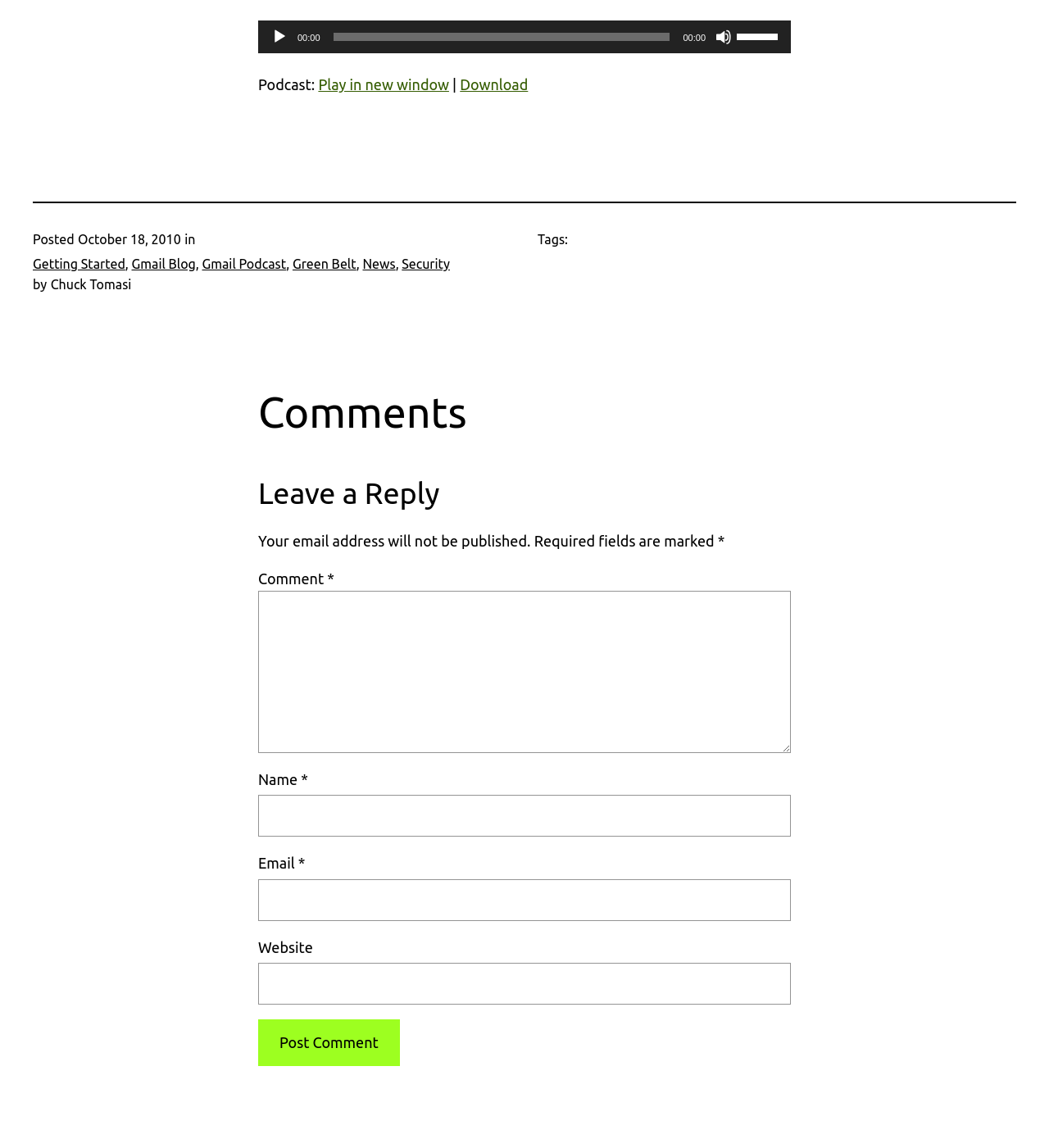Locate the bounding box coordinates of the clickable element to fulfill the following instruction: "Download the podcast". Provide the coordinates as four float numbers between 0 and 1 in the format [left, top, right, bottom].

[0.438, 0.066, 0.503, 0.081]